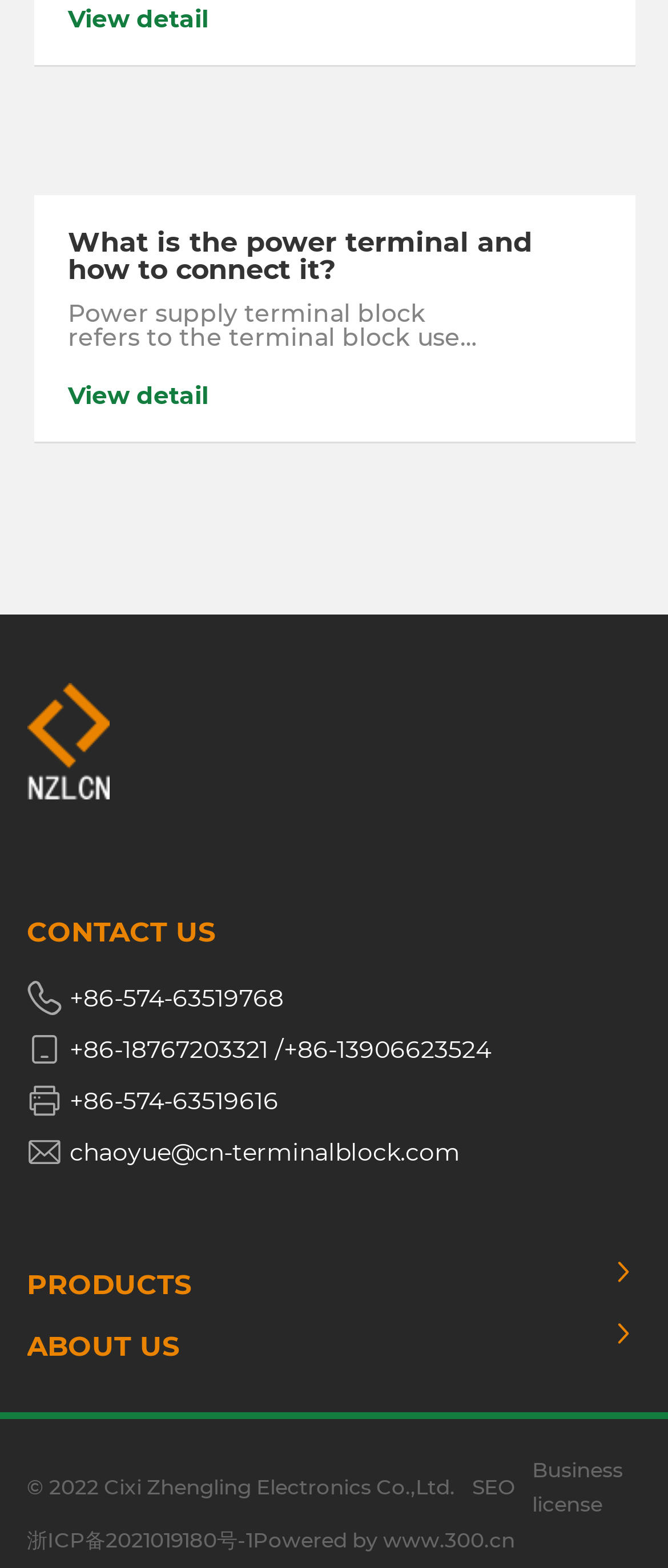What is the company name of the website owner?
Based on the image, answer the question with as much detail as possible.

The company name can be found in the copyright text '© 2022 Cixi Zhengling Electronics Co.,Ltd.' at the bottom of the webpage.